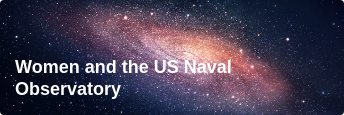Interpret the image and provide an in-depth description.

The image features a stunning cosmic backdrop showcasing a galaxy, with a title overlay that reads "Women and the US Naval Observatory." This visually striking combination highlights the significant contributions of women in the field of astronomy, particularly their roles at the US Naval Observatory. The serene colors of space in the background evoke a sense of wonder about the universe, while the prominent text underscores the importance of recognizing and celebrating the achievements of women in science. This image invites viewers to explore the rich history and essential work of female astronomers and researchers.